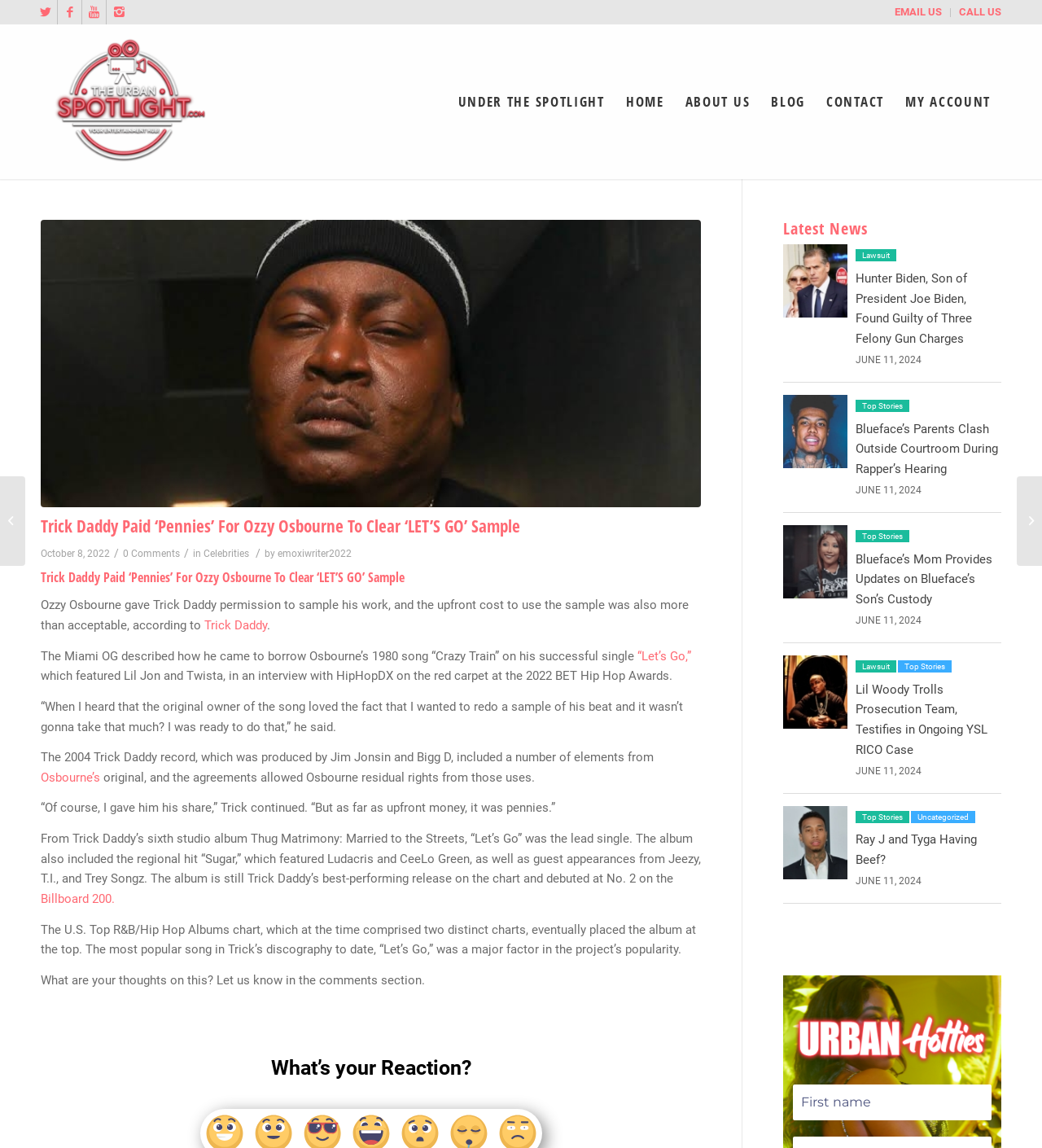Describe every aspect of the webpage in a detailed manner.

This webpage is an article from THEURBANSPOTLIGHT.COM, with the title "Trick Daddy Paid 'Pennies' For Ozzy Osbourne To Clear 'LET'S GO' Sample". The article is about Trick Daddy's experience with sampling Ozzy Osbourne's song "Crazy Train" for his single "Let's Go". 

At the top of the page, there are several links to social media platforms, including Twitter, Facebook, YouTube, and Instagram. Below these links, there is a navigation menu with options such as "UNDER THE SPOTLIGHT", "HOME", "ABOUT US", "BLOG", "CONTACT", and "MY ACCOUNT". 

The main content of the article is divided into several sections. The first section is the title of the article, followed by a brief summary of the content. Below this, there is a heading that reads "Trick Daddy Paid ‘Pennies’ For Ozzy Osbourne To Clear ‘LET’S GO’ Sample", which is followed by the main text of the article. The article discusses Trick Daddy's experience with sampling Ozzy Osbourne's song and how he came to an agreement with Osbourne regarding the sample.

To the right of the main content, there is a section titled "Latest News" that lists several news articles with links to read more. Each article has a title, a brief summary, and an image. The articles are dated June 11, 2024.

At the bottom of the page, there is a section with a form that allows users to enter their first name. There is also a link to an article titled "Diddy Explains Position Regarding Kanye West’s “WHITE LIVES MATTER” T-shirt".